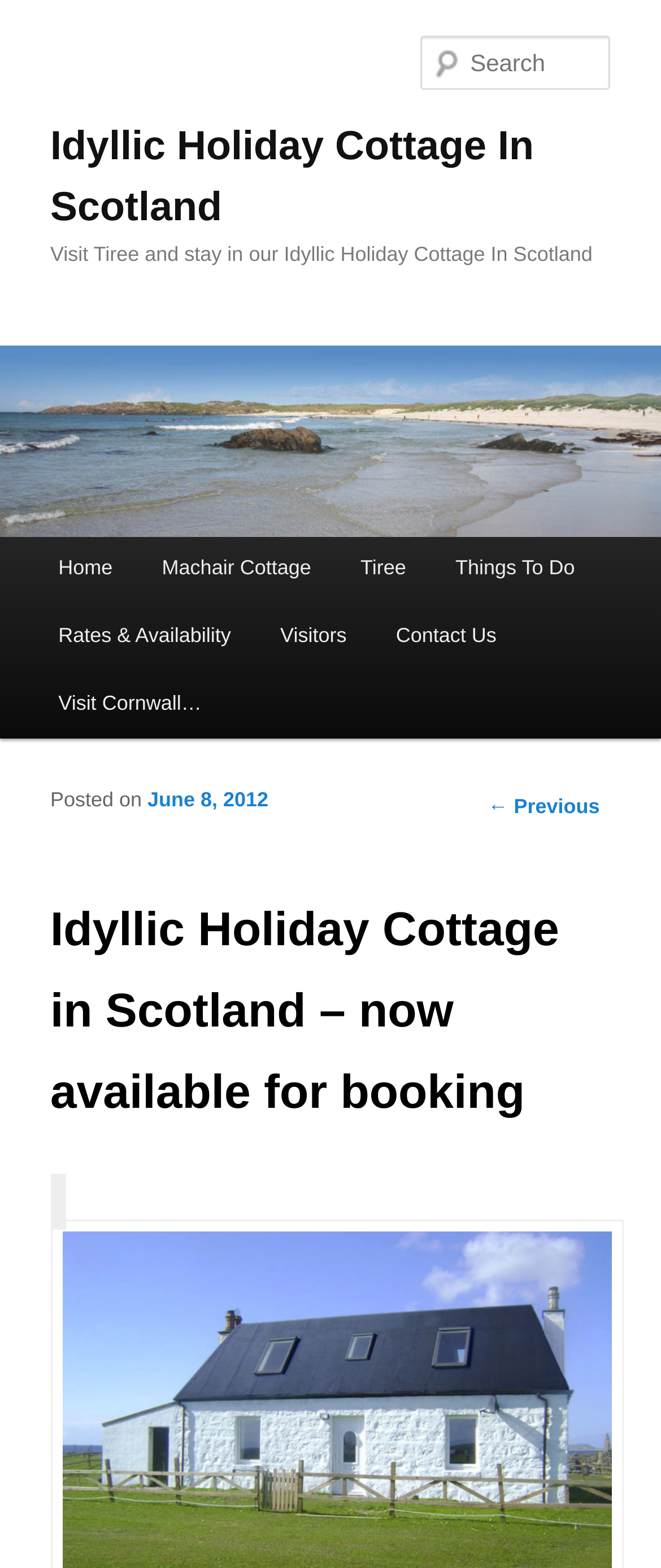What is the purpose of the 'Search' textbox?
Craft a detailed and extensive response to the question.

The 'Search' textbox is a input field that allows users to search for specific content within the website, as indicated by its label 'Search'.